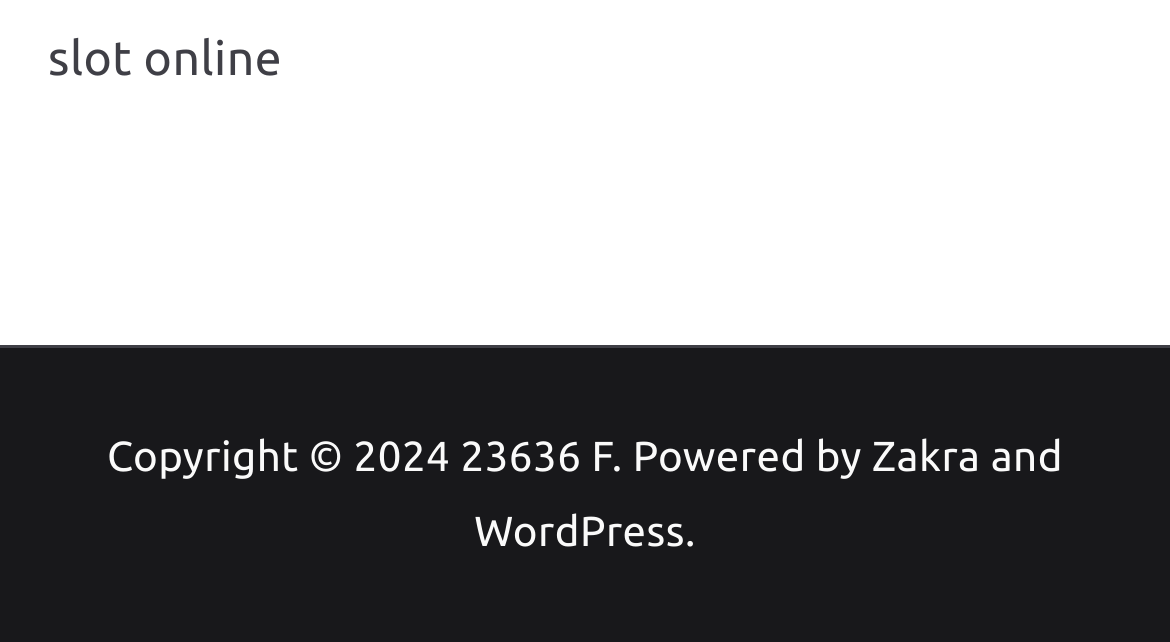Using the element description Read More », predict the bounding box coordinates for the UI element. Provide the coordinates in (top-left x, top-left y, bottom-right x, bottom-right y) format with values ranging from 0 to 1.

None